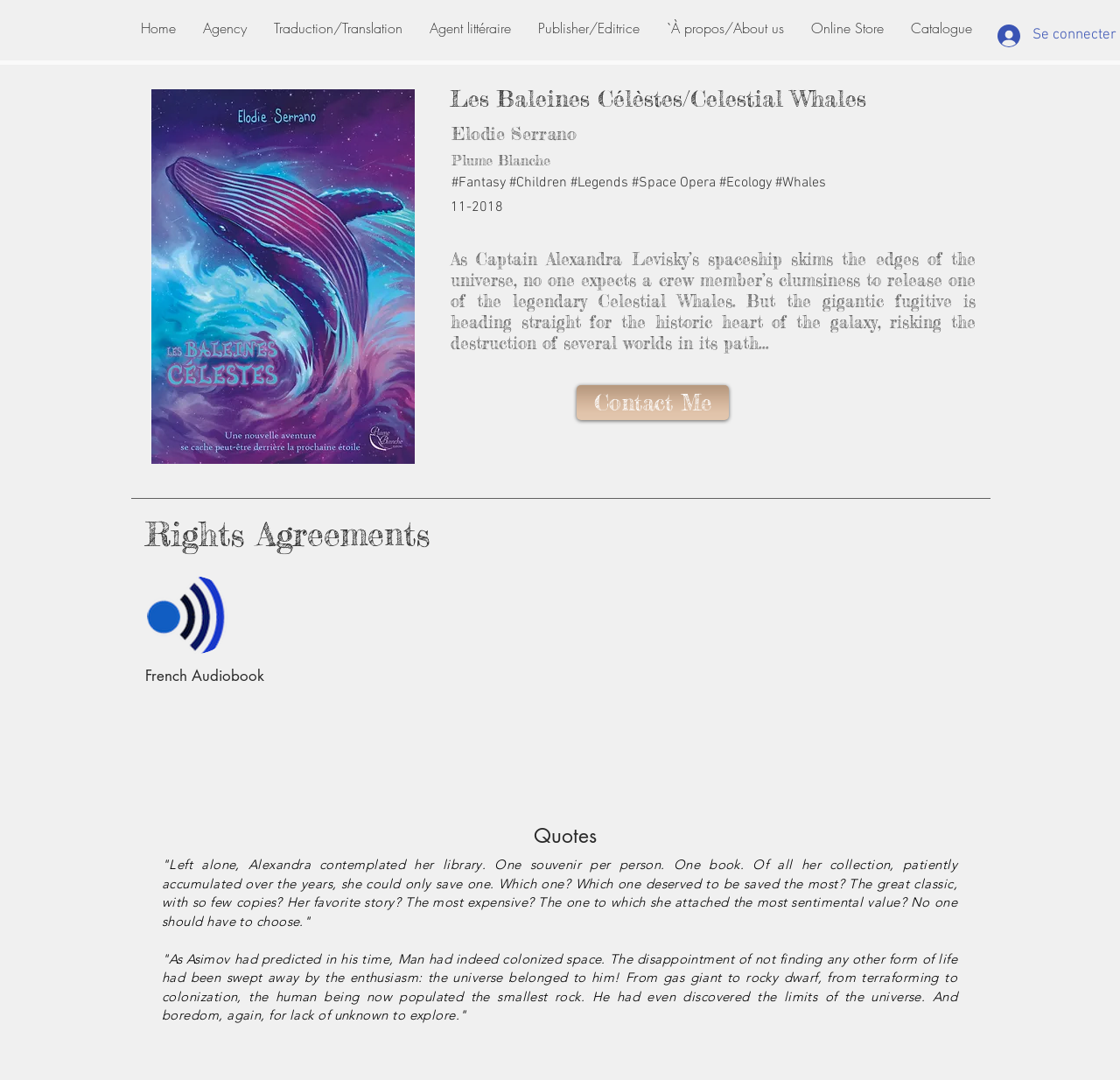Could you find the bounding box coordinates of the clickable area to complete this instruction: "Click on the 'NEW WAYS TO SHARE' link"?

None